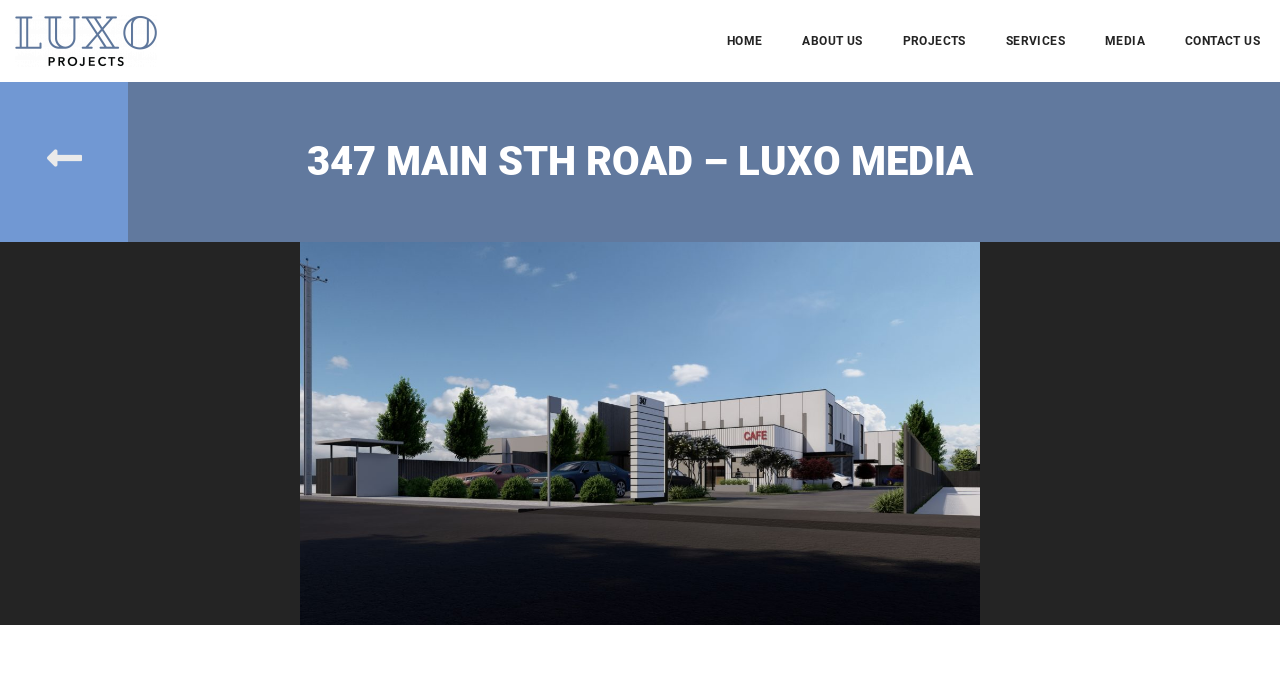Find the bounding box coordinates of the UI element according to this description: "Concrete5 Web Design".

None